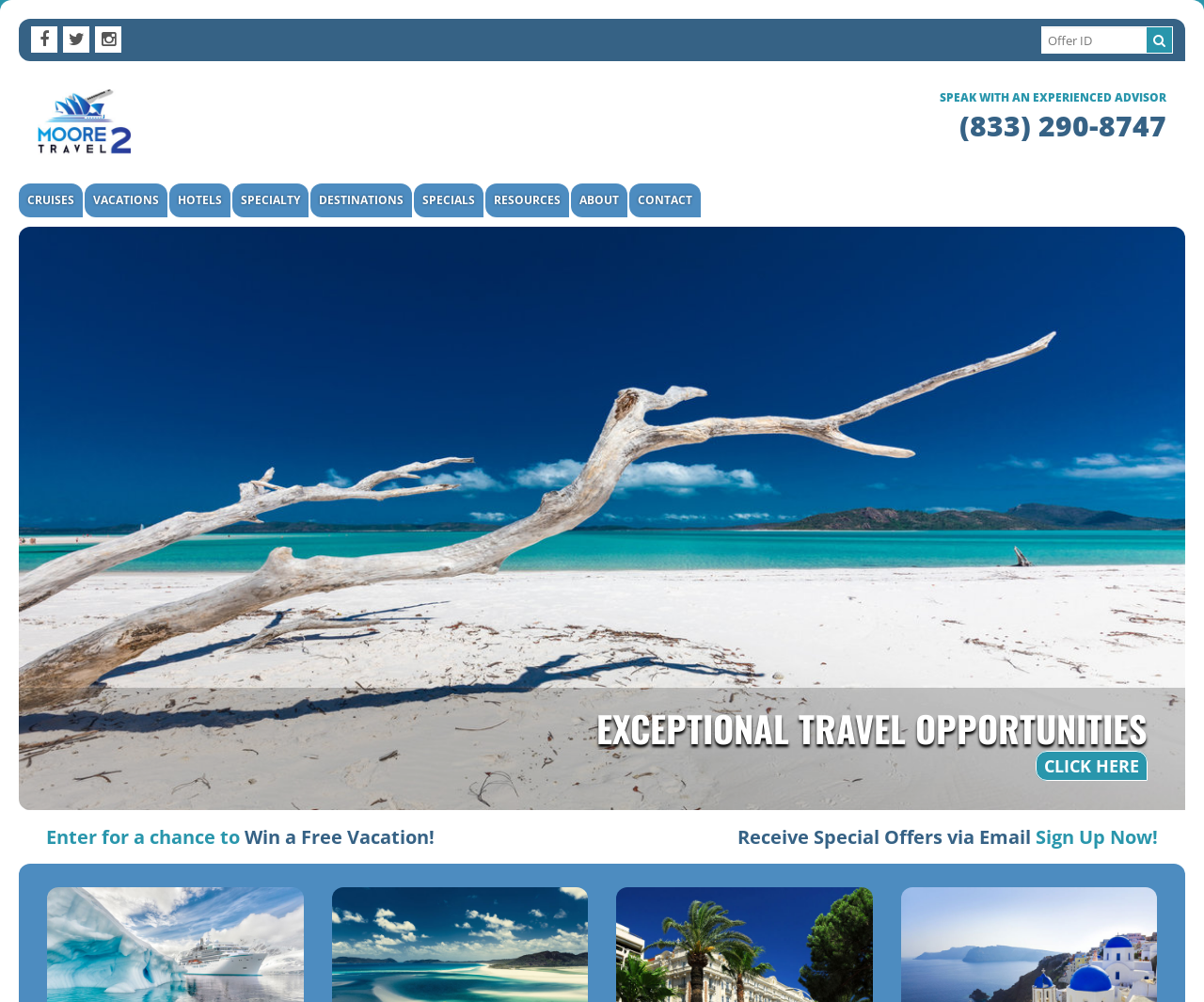Determine the bounding box coordinates of the clickable area required to perform the following instruction: "Explore EXCEPTIONAL TRAVEL OPPORTUNITIES". The coordinates should be represented as four float numbers between 0 and 1: [left, top, right, bottom].

[0.016, 0.686, 0.984, 0.808]